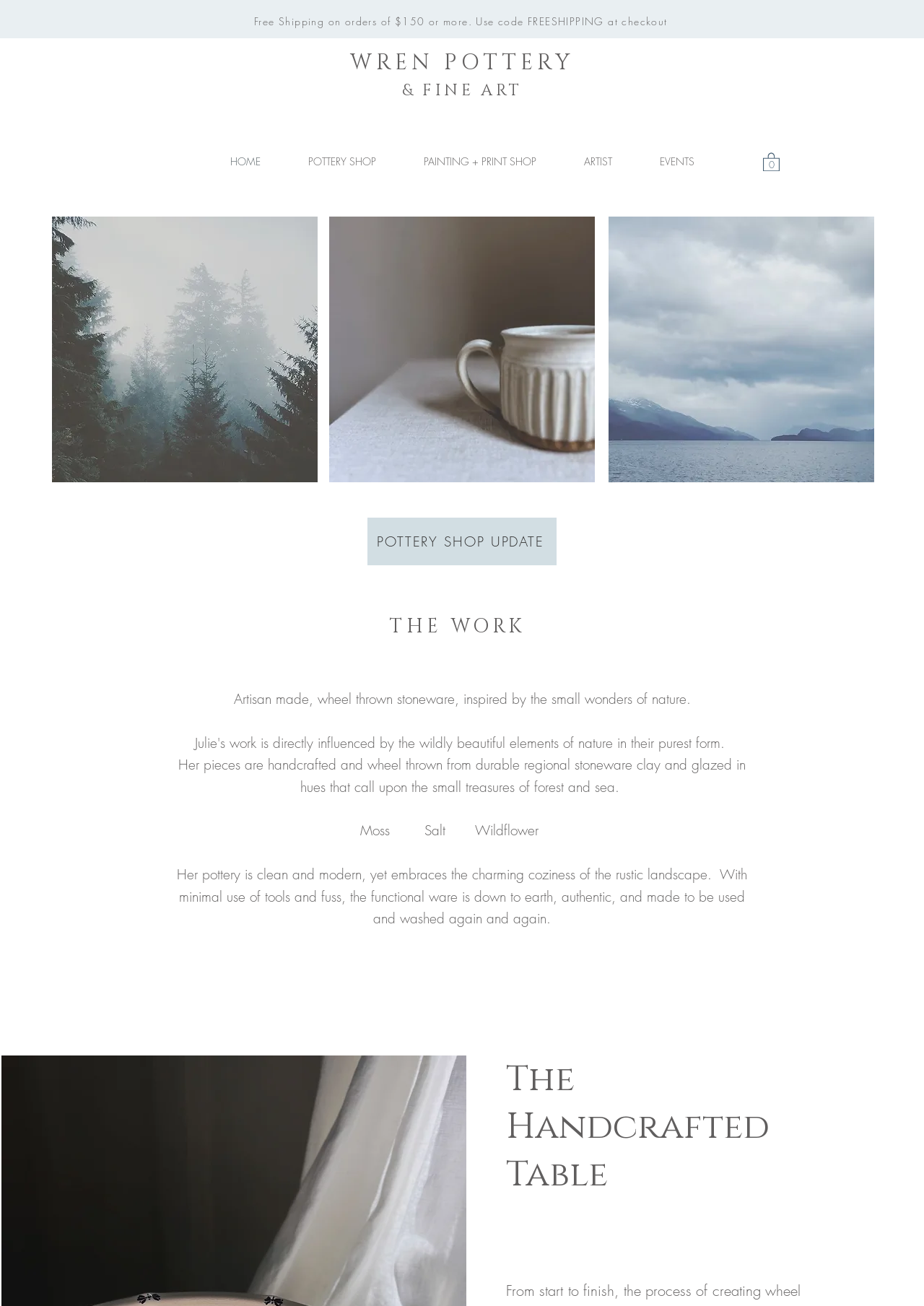What type of clay is used in the pottery?
Using the image, provide a detailed and thorough answer to the question.

The type of clay used in the pottery is regional stoneware clay, as mentioned in the text 'handcrafted and wheel thrown from durable regional stoneware clay'.